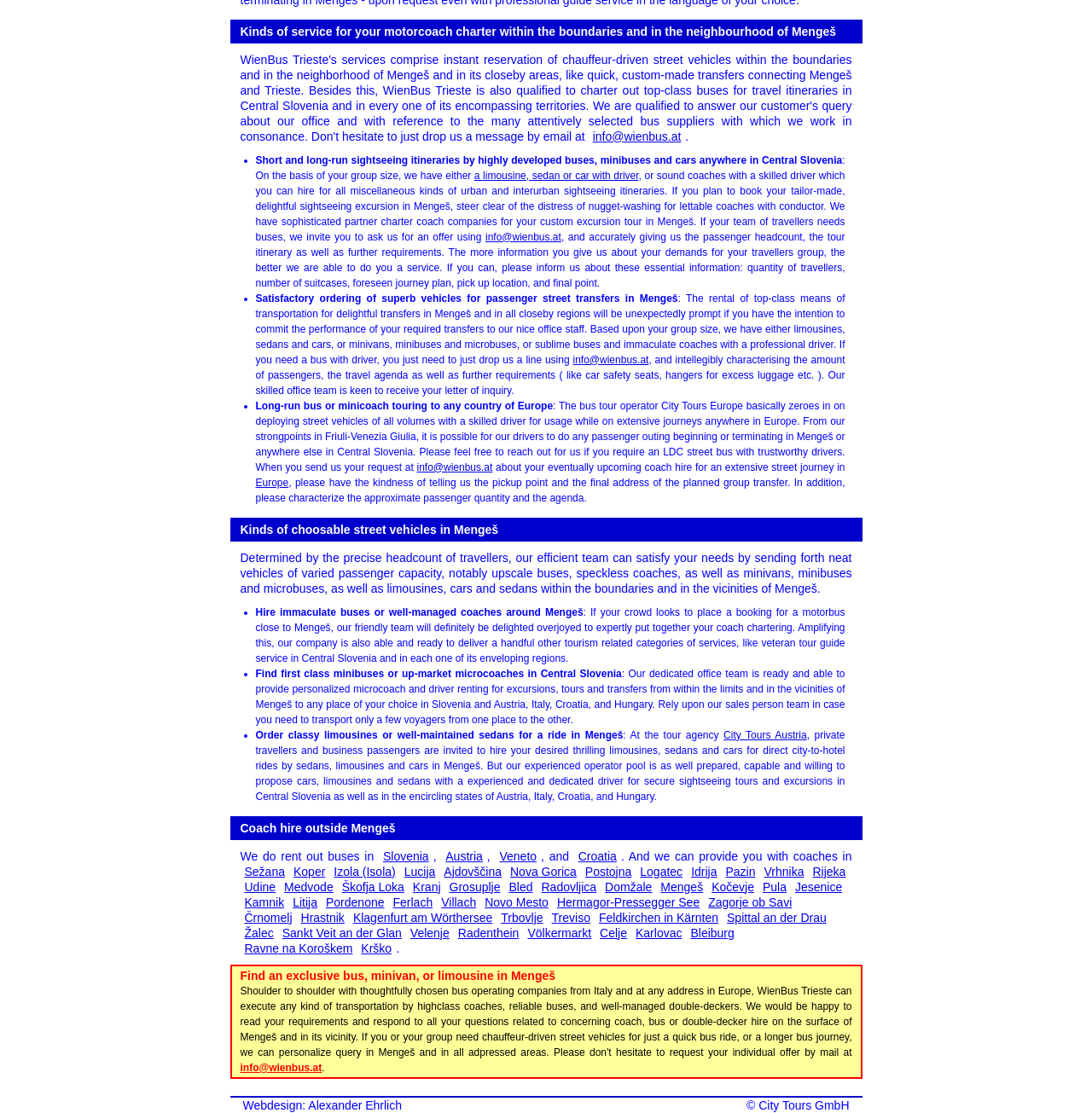Please provide a one-word or short phrase answer to the question:
What information do I need to provide to get a quote?

Passenger headcount, tour itinerary, and other requirements